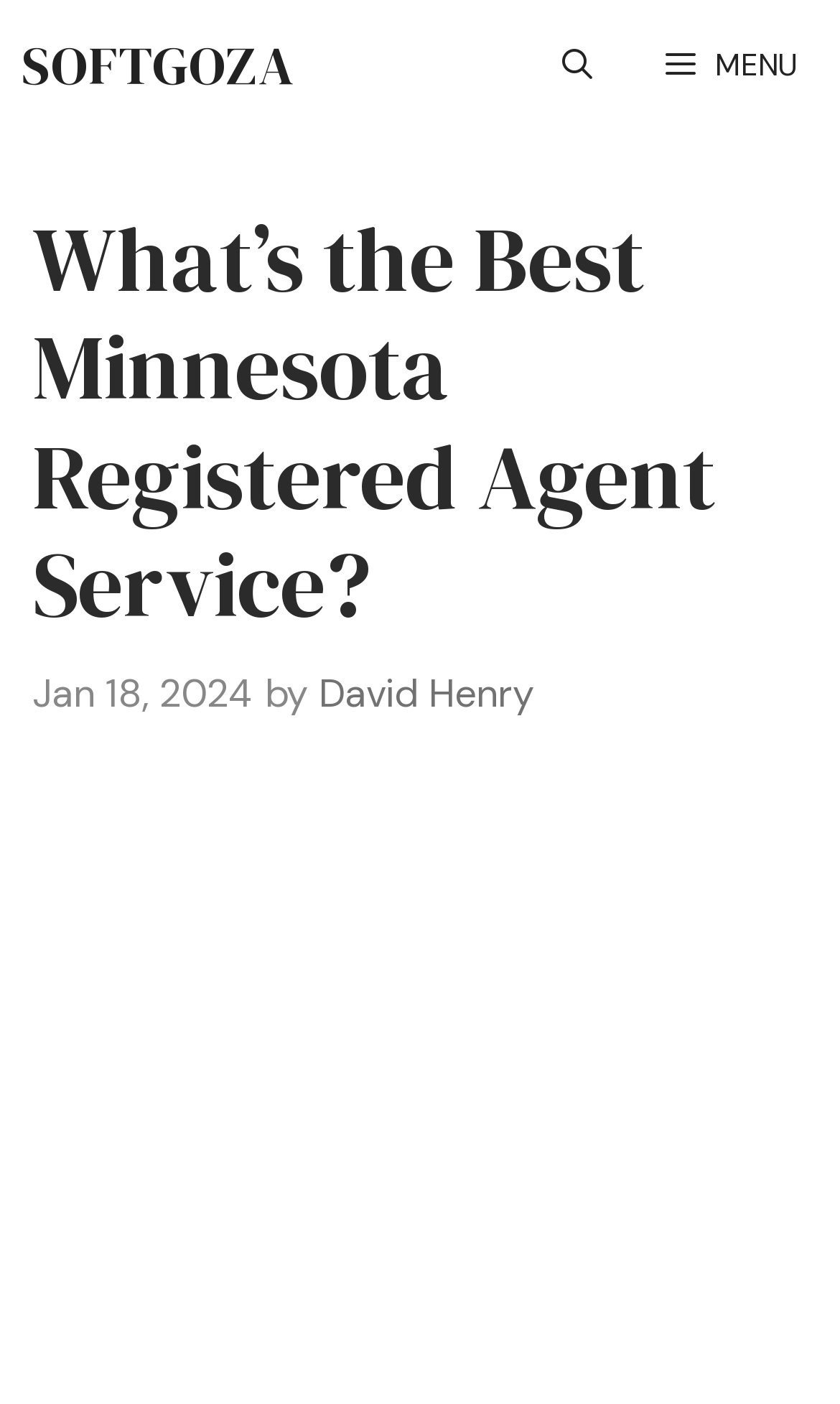What is the name of the author of the article?
Refer to the image and provide a one-word or short phrase answer.

David Henry